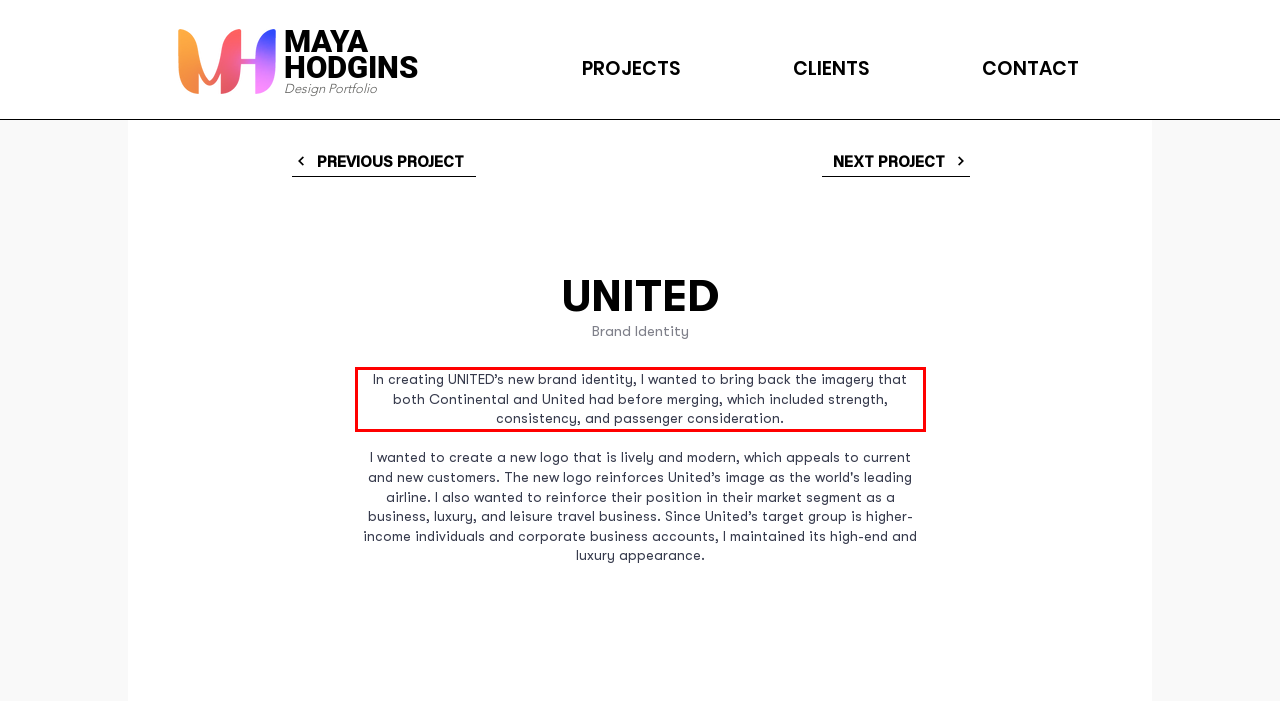Please extract the text content from the UI element enclosed by the red rectangle in the screenshot.

In creating UNITED’s new brand identity, I wanted to bring back the imagery that both Continental and United had before merging, which included strength, consistency, and passenger consideration.